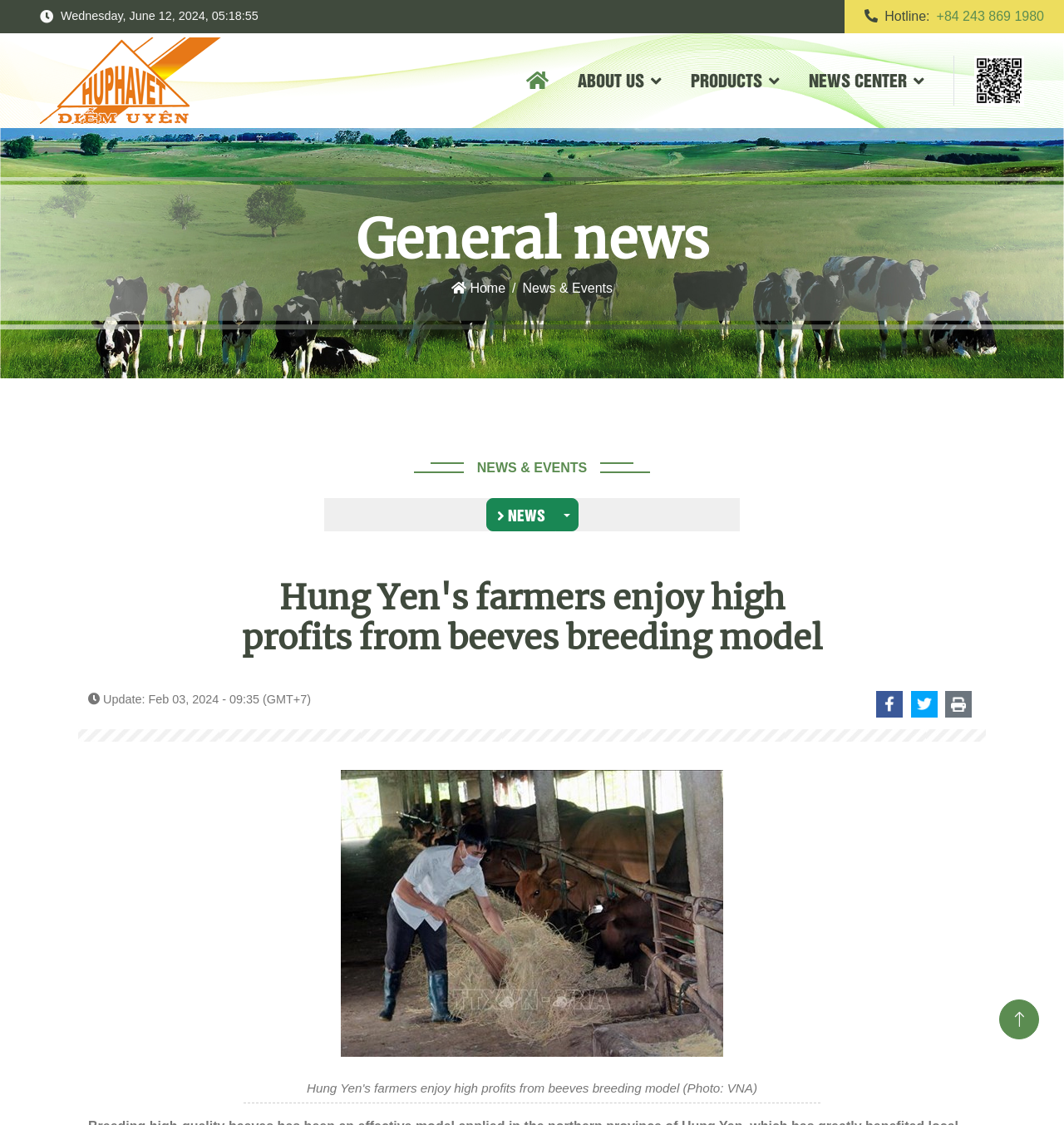Use one word or a short phrase to answer the question provided: 
What is the topic of the news article?

beef breeding model